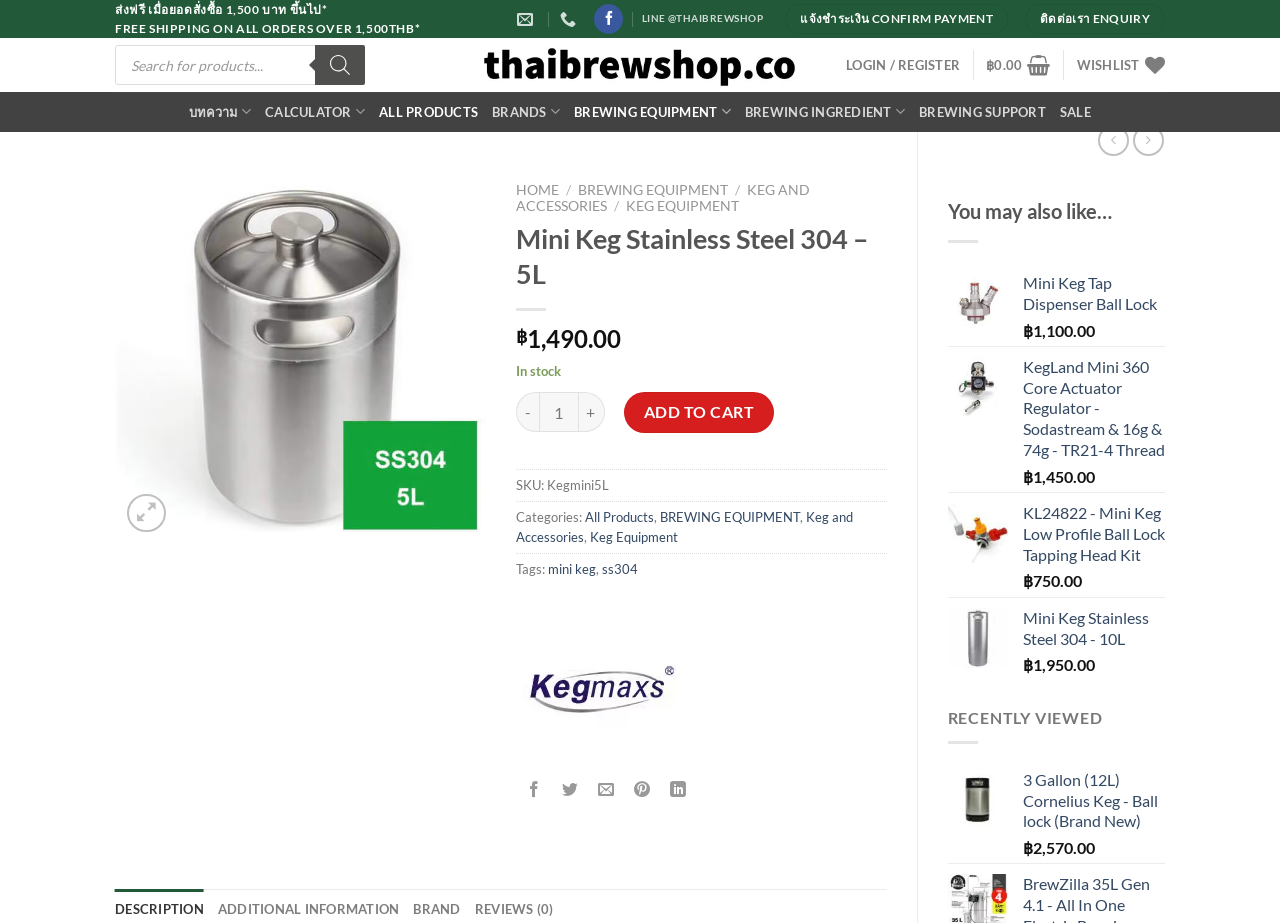Identify the bounding box coordinates of the clickable region required to complete the instruction: "Follow on Facebook". The coordinates should be given as four float numbers within the range of 0 and 1, i.e., [left, top, right, bottom].

[0.464, 0.005, 0.487, 0.037]